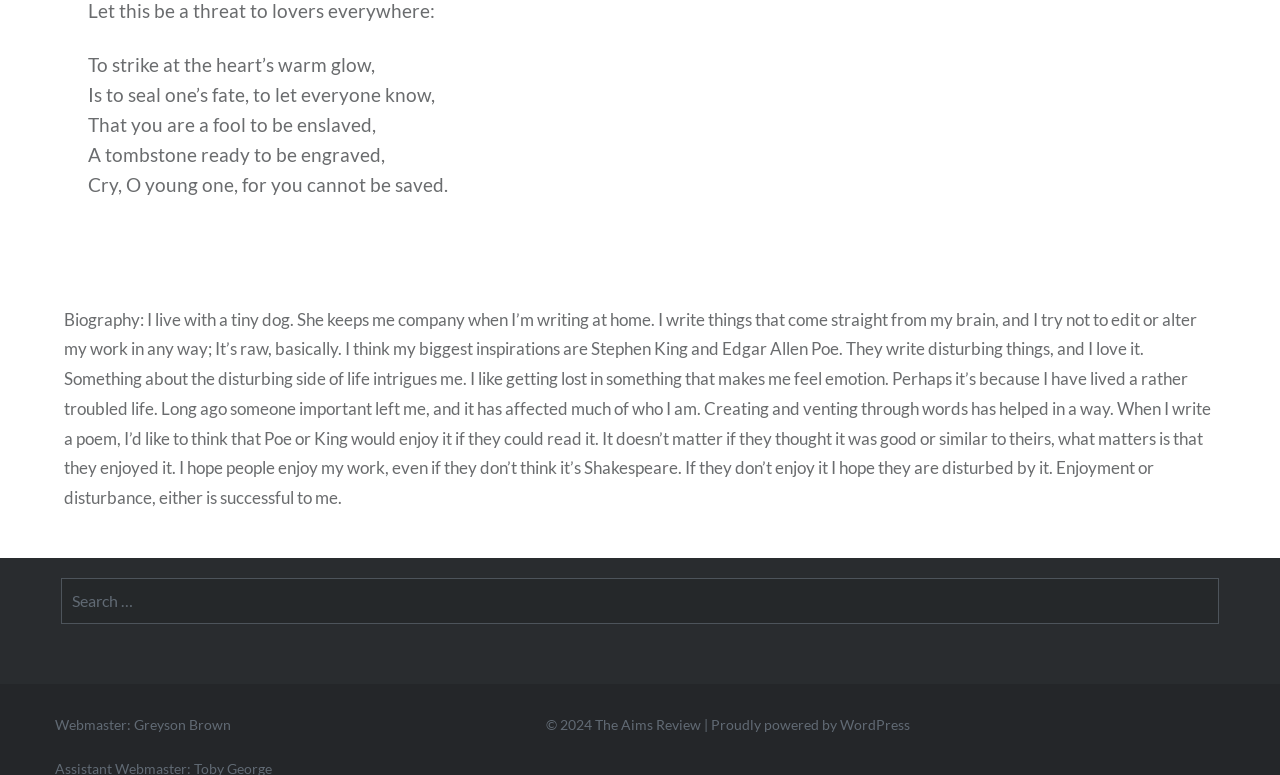What is the purpose of the search box?
Please provide a comprehensive answer to the question based on the webpage screenshot.

The search box is located in the complementary section of the webpage, and it has a label 'Search for:' next to it. This suggests that the search box is intended for users to search for specific content or keywords within the webpage or website.